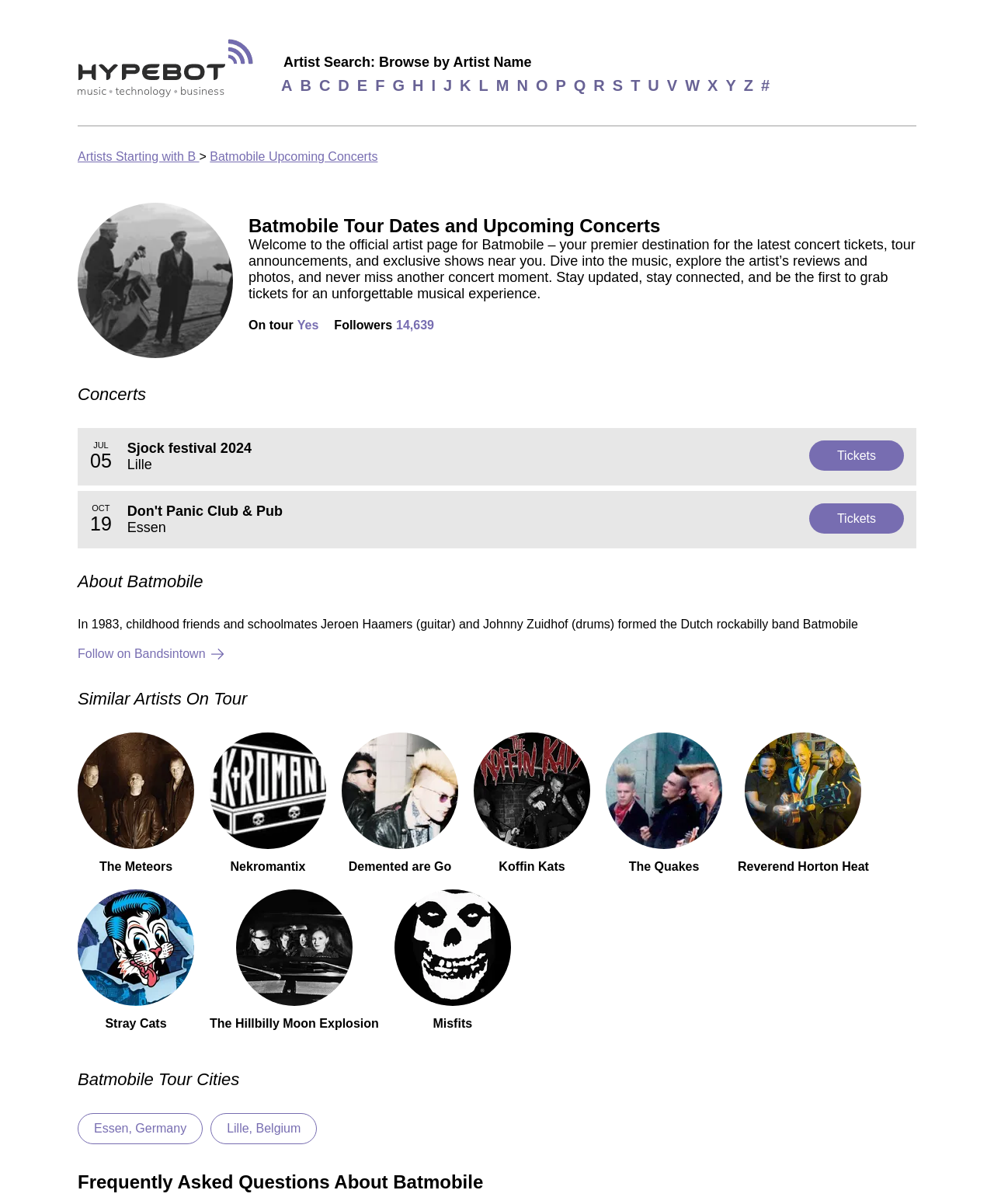Show me the bounding box coordinates of the clickable region to achieve the task as per the instruction: "Explore concerts in Essen, Germany".

[0.078, 0.924, 0.204, 0.95]